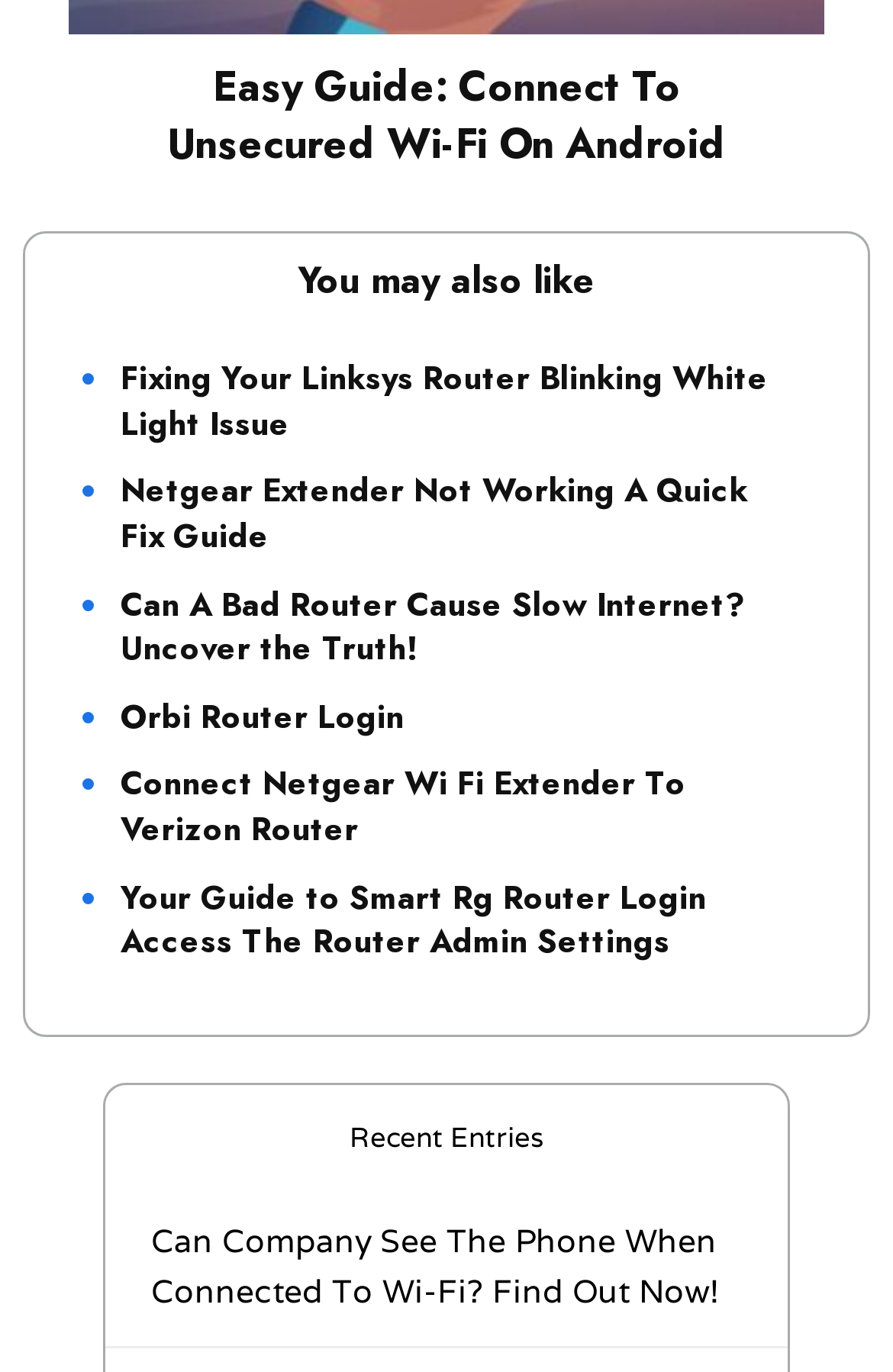Based on the image, give a detailed response to the question: What is the topic of the first article section?

I looked at the first article section and found the link element with the text 'Fixing Your Linksys Router Blinking White Light Issue'. This suggests that the topic of the first article section is related to fixing Linksys router issues.